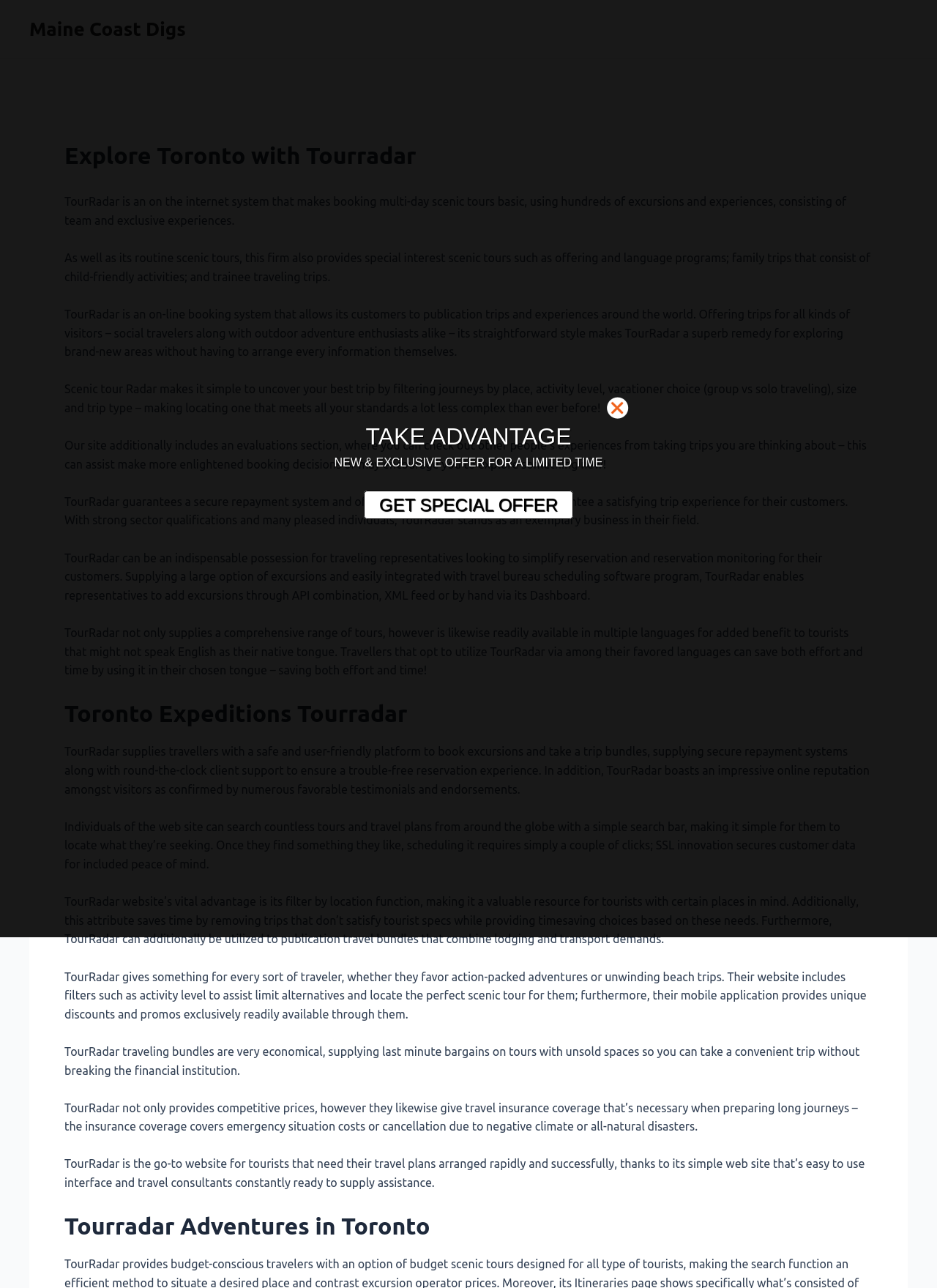Provide the bounding box coordinates for the UI element that is described by this text: "GET SPECIAL OFFER". The coordinates should be in the form of four float numbers between 0 and 1: [left, top, right, bottom].

[0.388, 0.381, 0.612, 0.403]